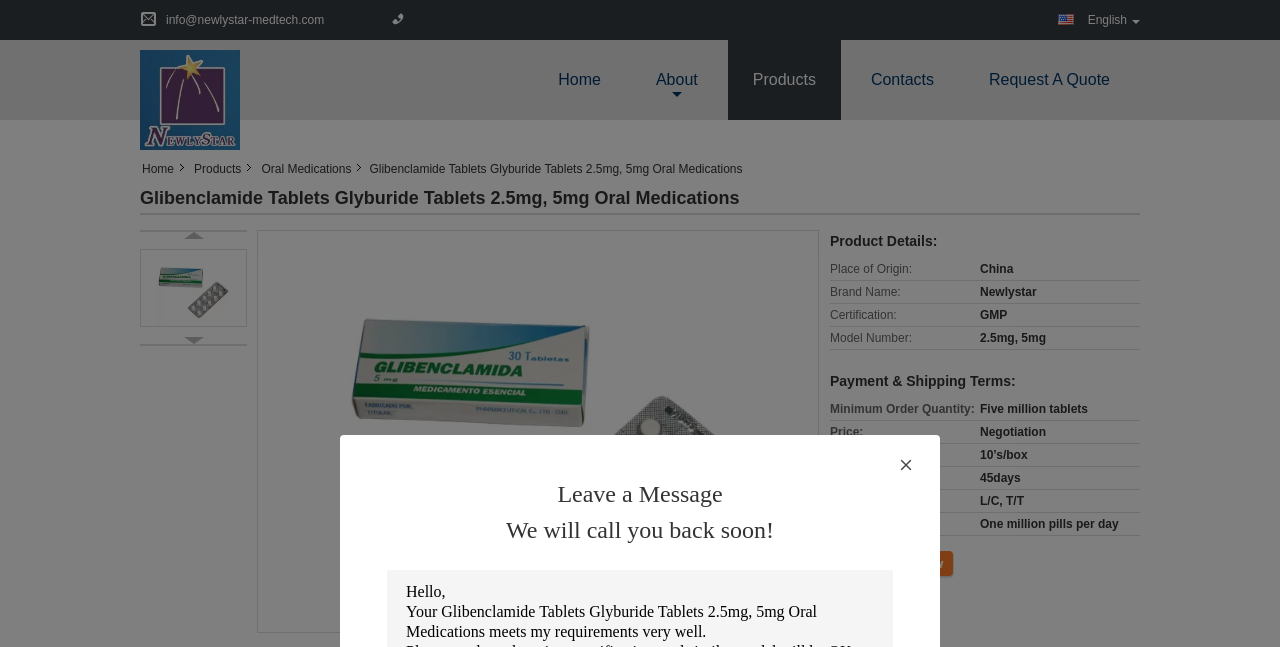Find the bounding box coordinates for the element that must be clicked to complete the instruction: "Click the 'Request A Quote' button". The coordinates should be four float numbers between 0 and 1, indicated as [left, top, right, bottom].

[0.773, 0.11, 0.867, 0.136]